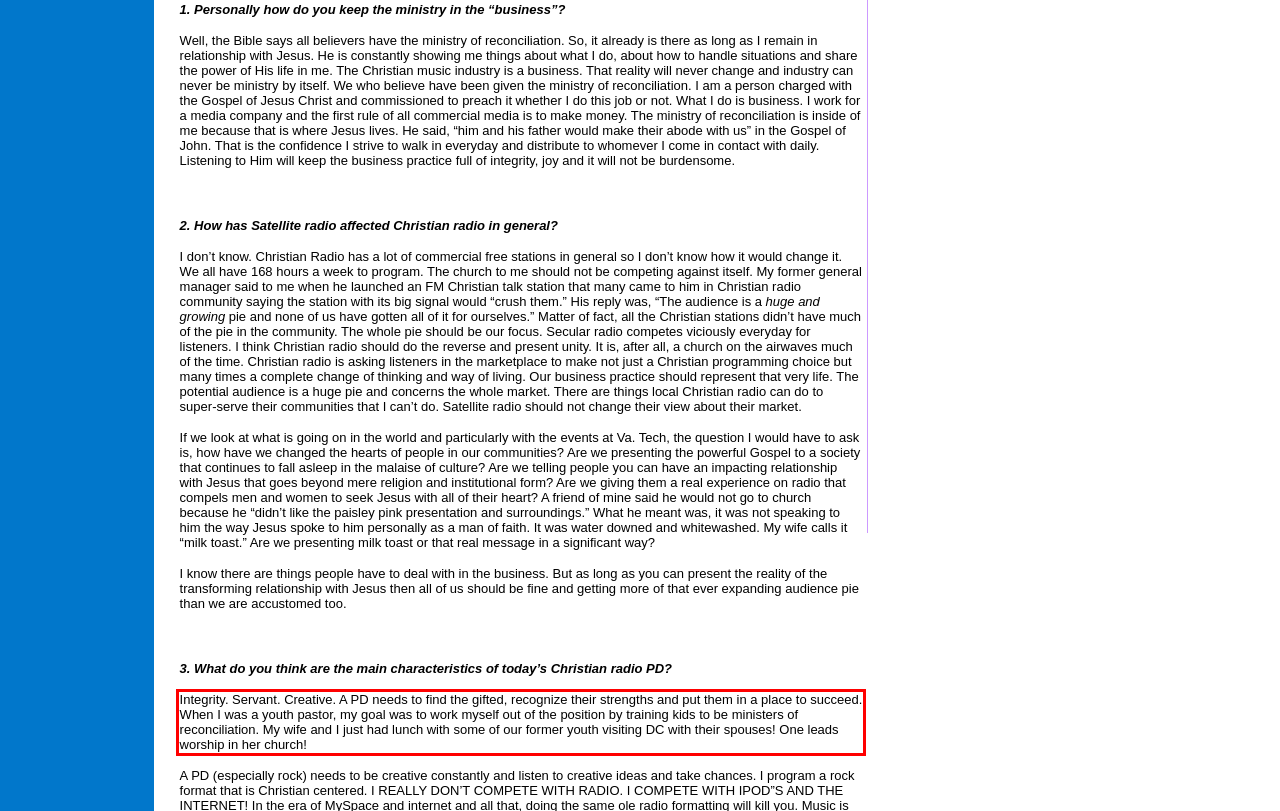Given a screenshot of a webpage, identify the red bounding box and perform OCR to recognize the text within that box.

Integrity. Servant. Creative. A PD needs to find the gifted, recognize their strengths and put them in a place to succeed. When I was a youth pastor, my goal was to work myself out of the position by training kids to be ministers of reconciliation. My wife and I just had lunch with some of our former youth visiting DC with their spouses! One leads worship in her church!